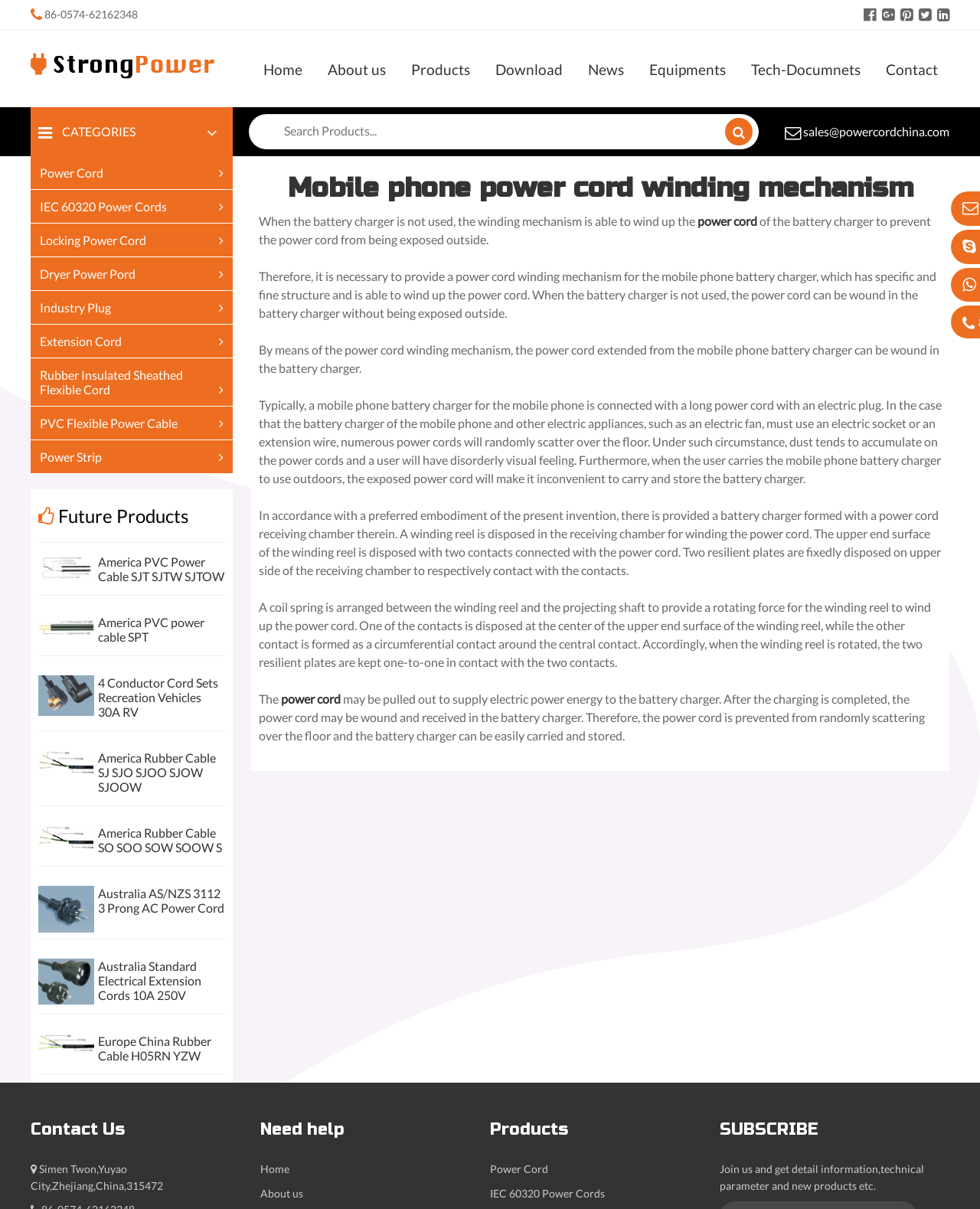What types of power cords are available?
Provide a detailed answer to the question, using the image to inform your response.

The webpage lists various types of power cords available, including Power Cord, IEC 60320 Power Cords, Locking Power Cord, Dryer Power Cord, Industry Plug, Extension Cord, Rubber Insulated Sheathed Flexible Cord, PVC Flexible Power Cable, Power Strip, and others.